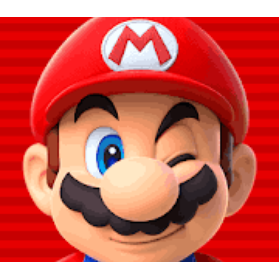Provide a rich and detailed narrative of the image.

The image features a stylized representation of a character wearing a red cap emblazoned with the letter "M," which is a recognizable symbol associated with iconic video game franchises. The character has blue eyes and a distinctive mustache, winking playfully, embodying a cheerful and inviting demeanor. The vibrant red background enhances the character's colorful design, making it eye-catching. This character is prominently linked to gaming culture and is often celebrated for his adventurous spirit and engaging gameplay experiences. The image is related to the download of "SM64 APK," reflecting the character's ties to a popular platforming game.